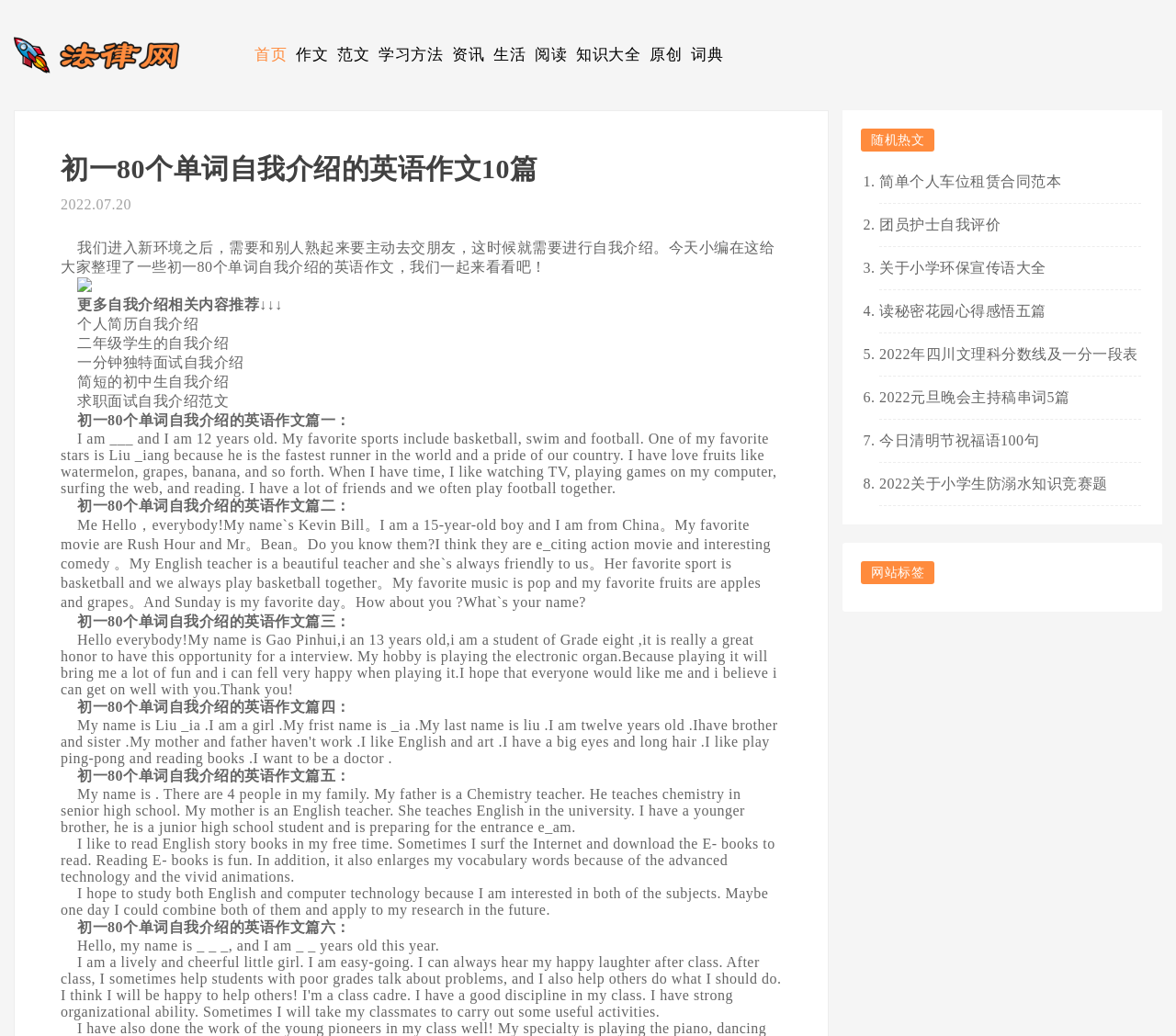Provide a thorough description of the webpage you see.

This webpage is an online learning platform that provides English self-introduction essays for junior high school students. At the top of the page, there is a navigation menu with 11 links, including "首页" (Home), "作文" (Essay), "范文" (Model Essay), and others. Below the navigation menu, there is a header section with a title "初一80个单词自我介绍的英语作文10篇" (10 English Self-Introduction Essays for Junior High School Students with 80 Words).

The main content of the page is divided into two sections. The left section contains 10 English self-introduction essays, each with a title and a brief introduction. The essays are numbered from 1 to 10, and each essay has a few paragraphs of text. The right section has a complementary section with a heading "随机热文" (Random Hot Articles) that lists 8 links to other articles on the website, including "简单个人车位租赁合同范本" (Simple Personal Car Rental Contract Template) and "2022年四川文理科分数线及一分一段表" (2022 Sichuan Science and Liberal Arts Score Line and One-Mark-One-Segment Table).

There are also several images on the page, including a logo at the top left corner and some icons next to the navigation menu links. The overall layout of the page is clean and easy to navigate, with clear headings and concise text.